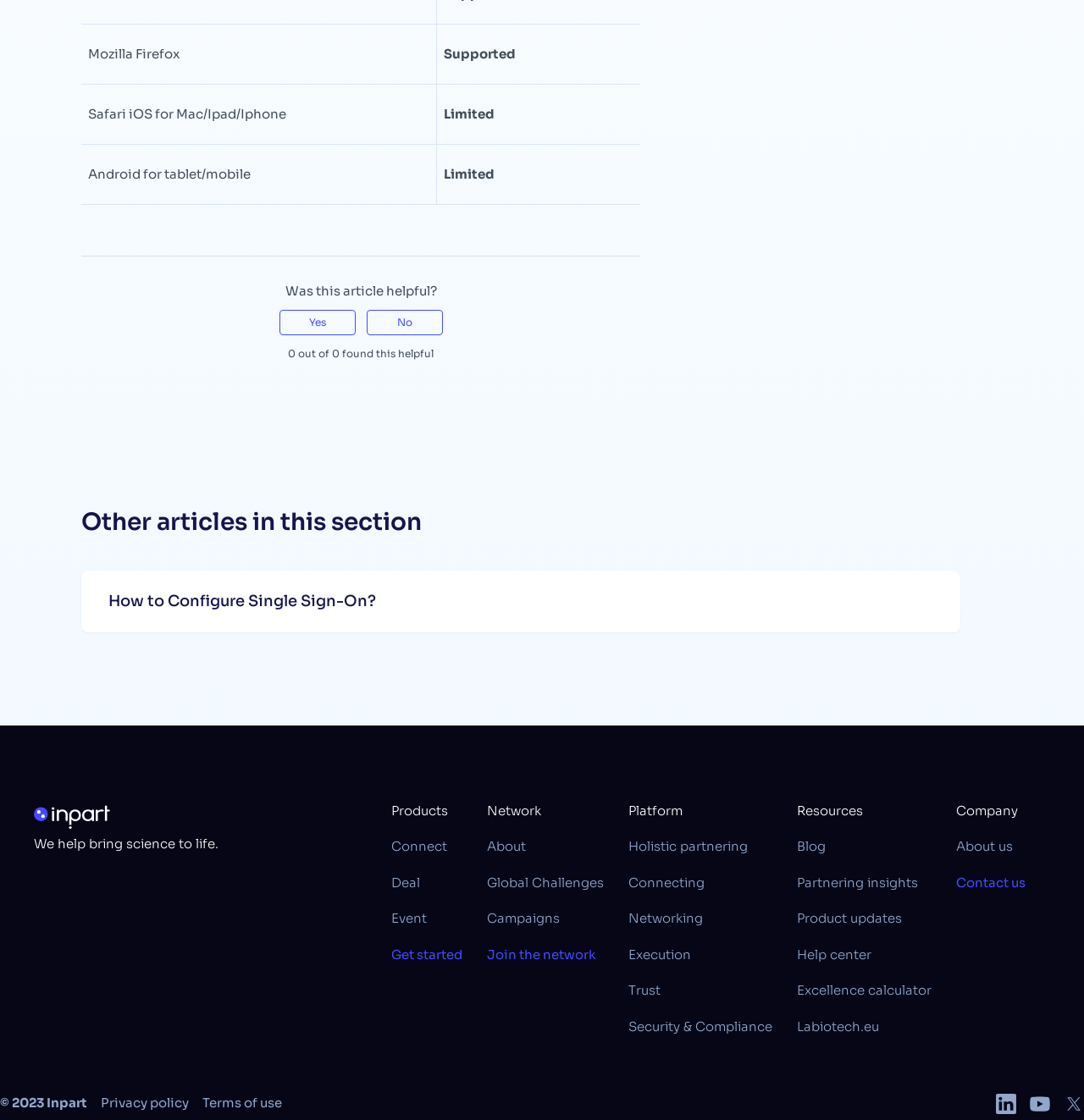What is the purpose of the buttons 'This article was helpful' and 'This article was not helpful'?
Could you please answer the question thoroughly and with as much detail as possible?

The buttons 'This article was helpful' and 'This article was not helpful' are part of a group with the text 'Was this article helpful?' and are likely used to rate the article, allowing users to provide feedback on its helpfulness.